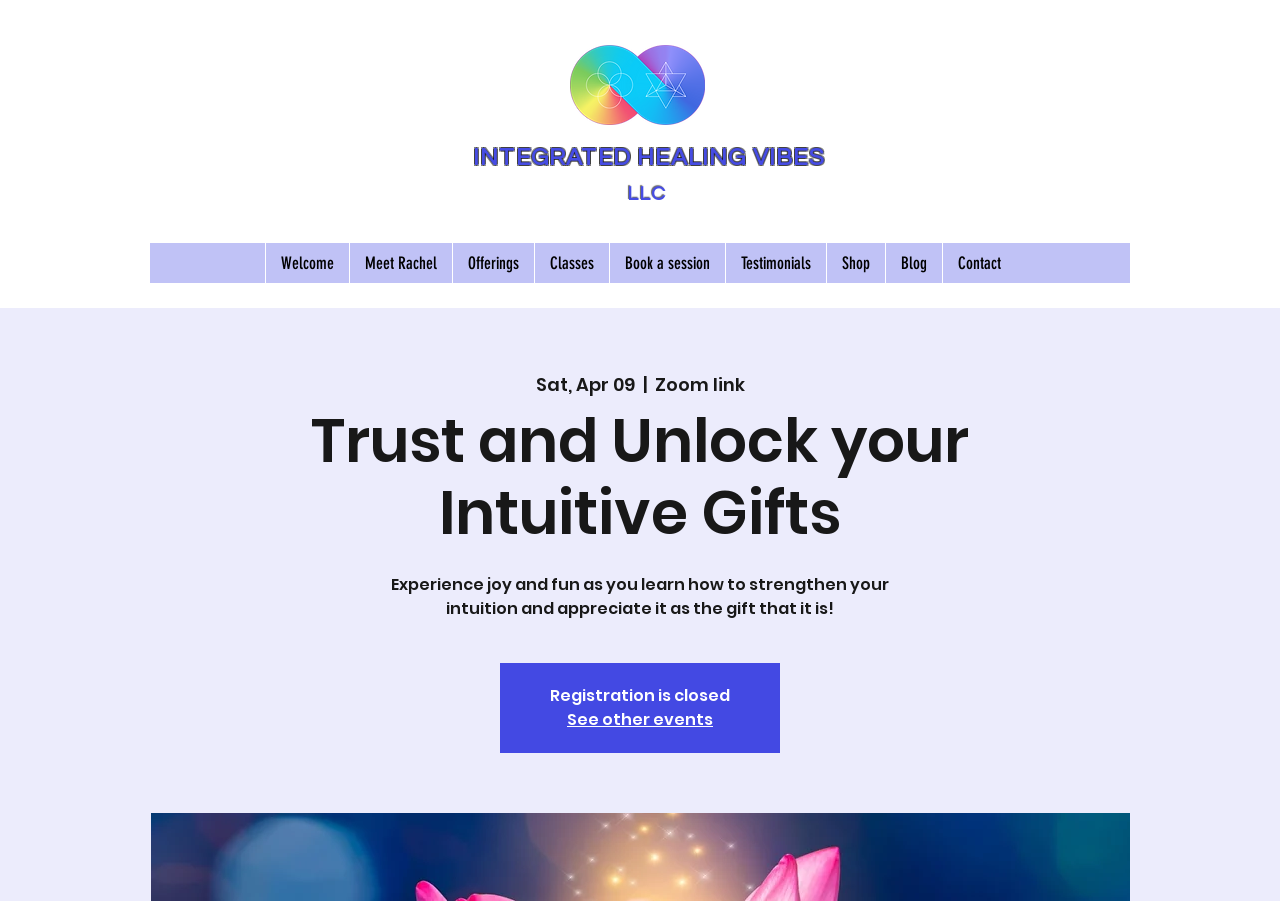Please determine the bounding box coordinates of the clickable area required to carry out the following instruction: "Book a session". The coordinates must be four float numbers between 0 and 1, represented as [left, top, right, bottom].

[0.475, 0.269, 0.566, 0.314]